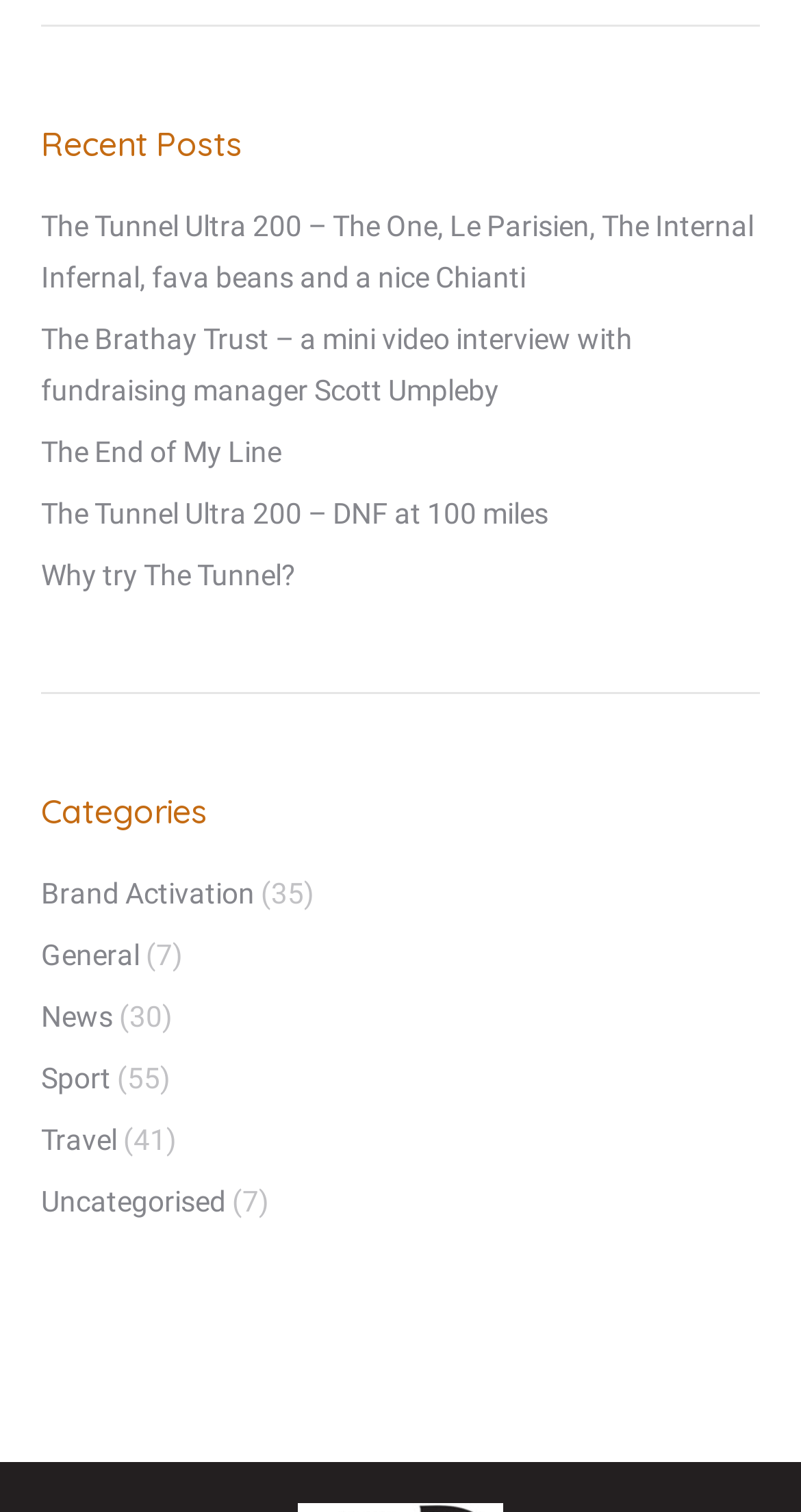Based on the image, please elaborate on the answer to the following question:
What is the title of the first post?

The first post is titled 'The Tunnel Ultra 200 – The One, Le Parisien, The Internal Infernal, fava beans and a nice Chianti' which can be found at the top of the webpage.